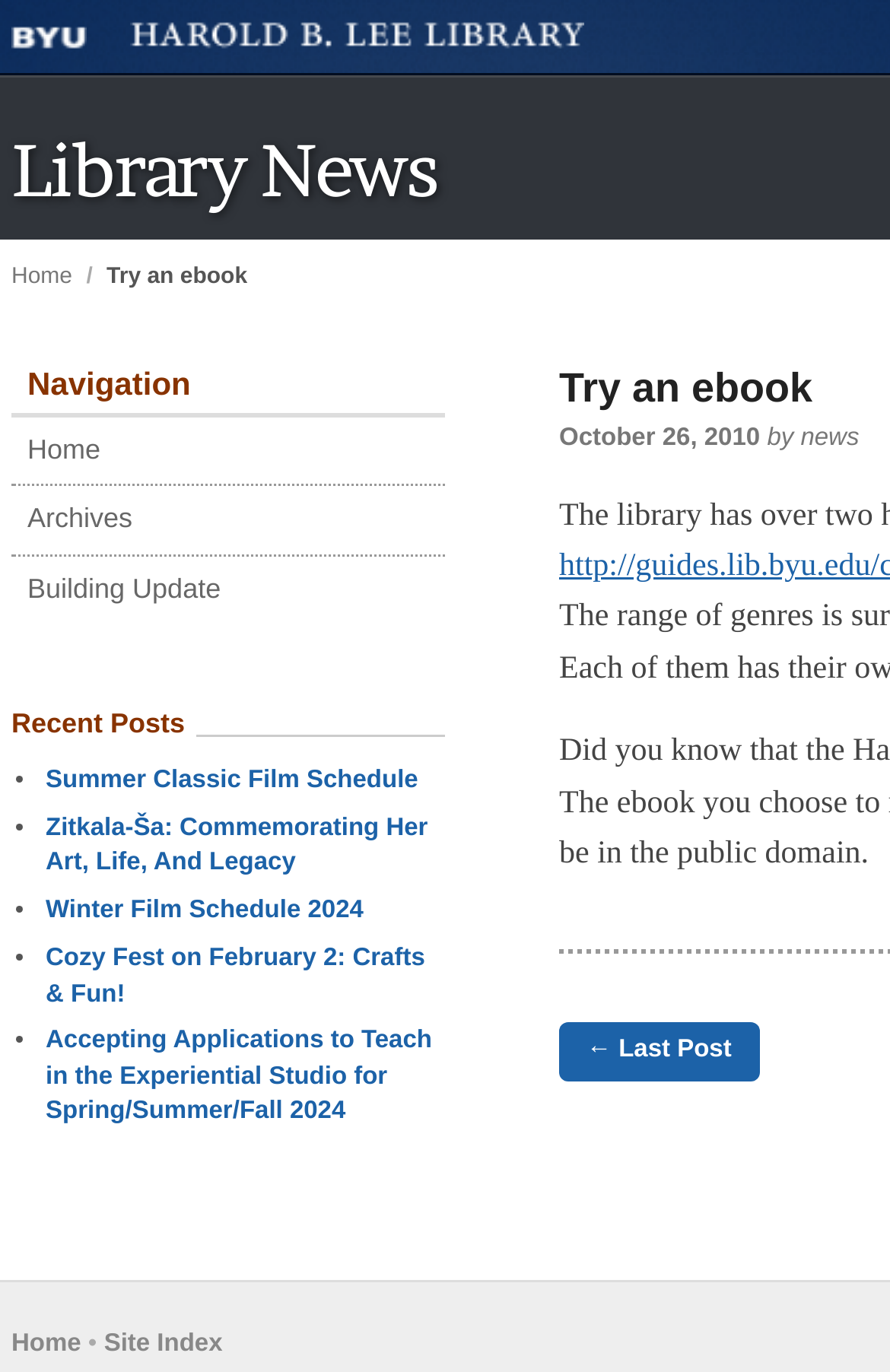Determine the main headline of the webpage and provide its text.

BYU
Harold B. Lee Library